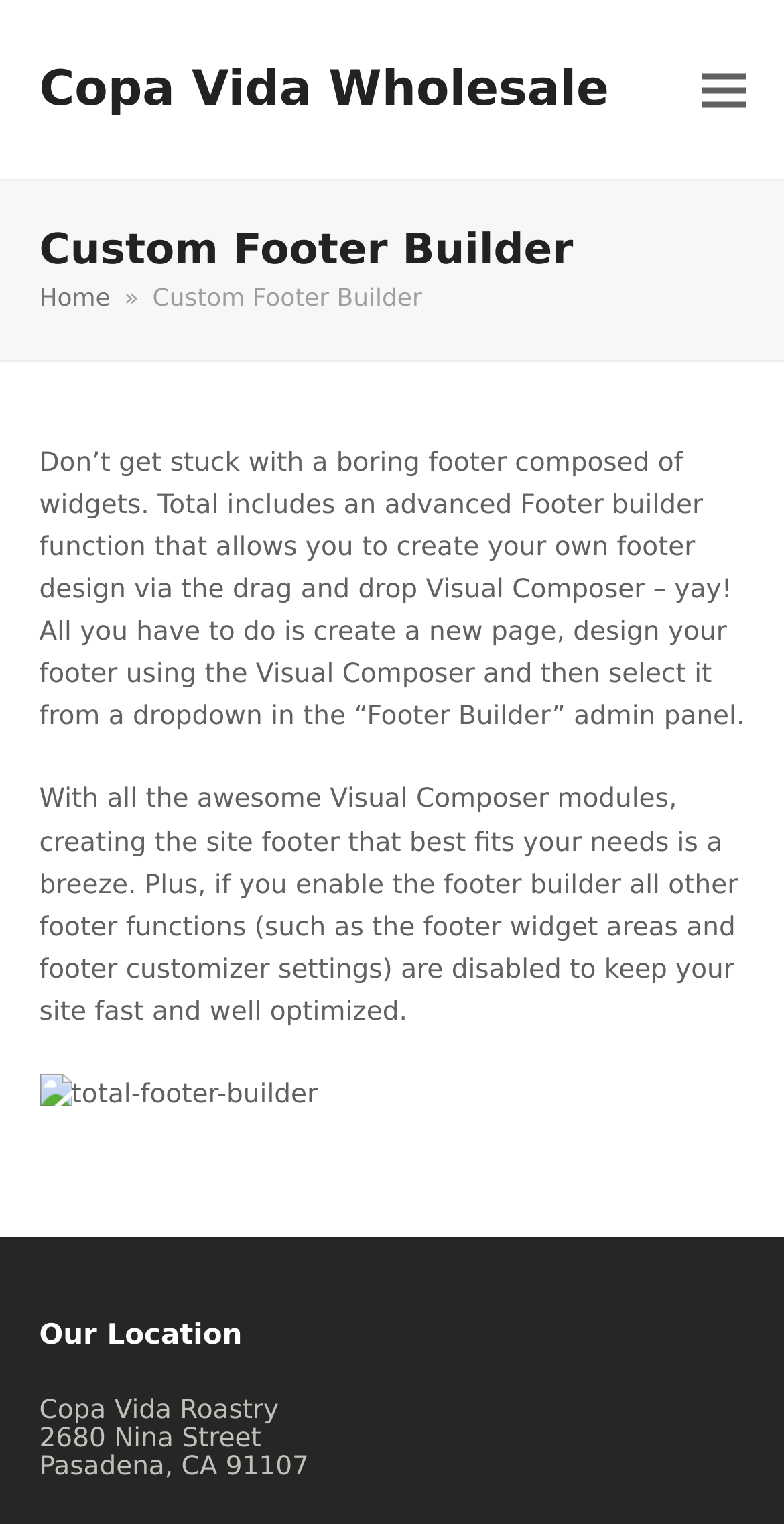For the following element description, predict the bounding box coordinates in the format (top-left x, top-left y, bottom-right x, bottom-right y). All values should be floating point numbers between 0 and 1. Description: Home

[0.05, 0.186, 0.141, 0.205]